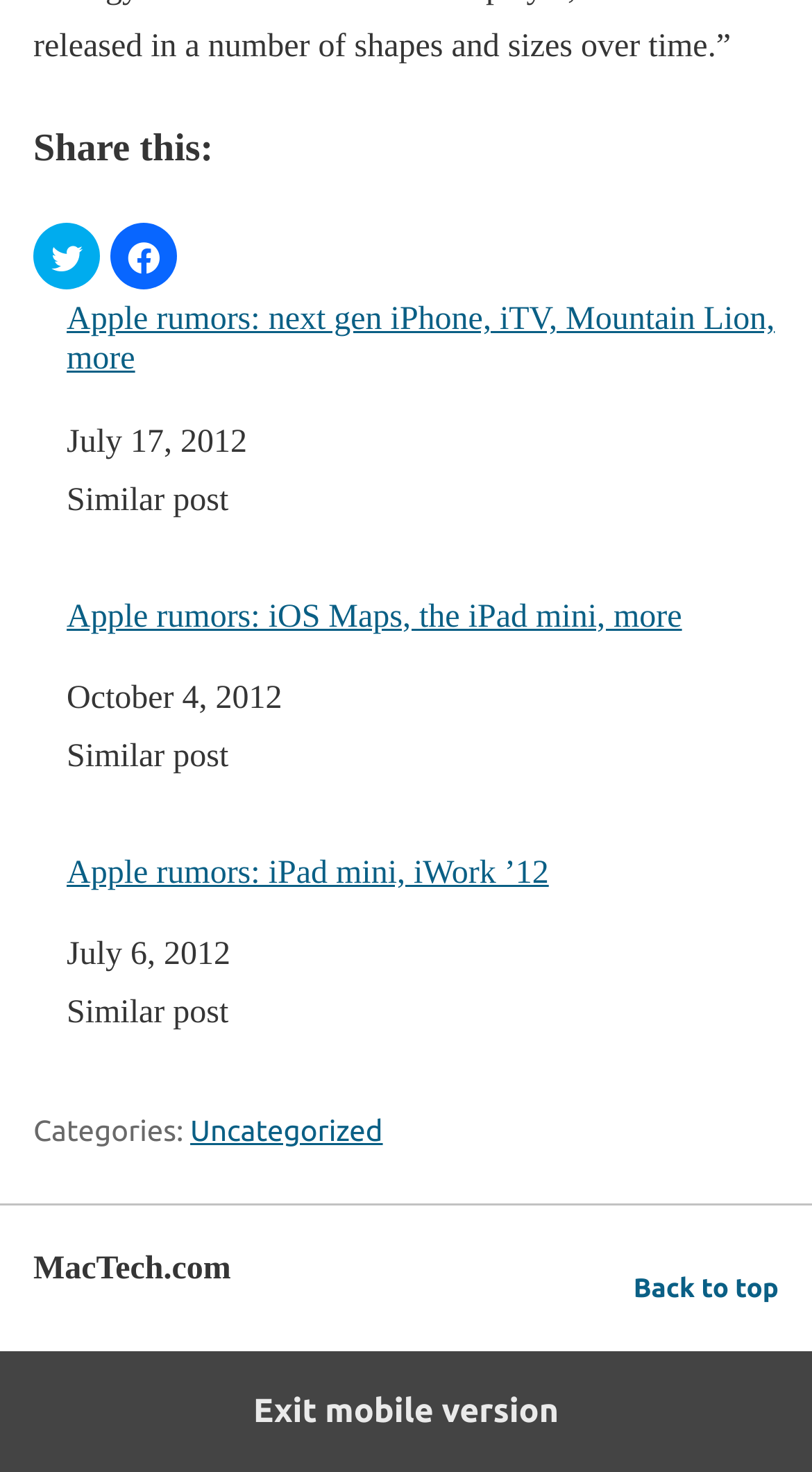Please determine the bounding box coordinates of the element to click on in order to accomplish the following task: "Exit mobile version". Ensure the coordinates are four float numbers ranging from 0 to 1, i.e., [left, top, right, bottom].

[0.0, 0.918, 1.0, 1.0]